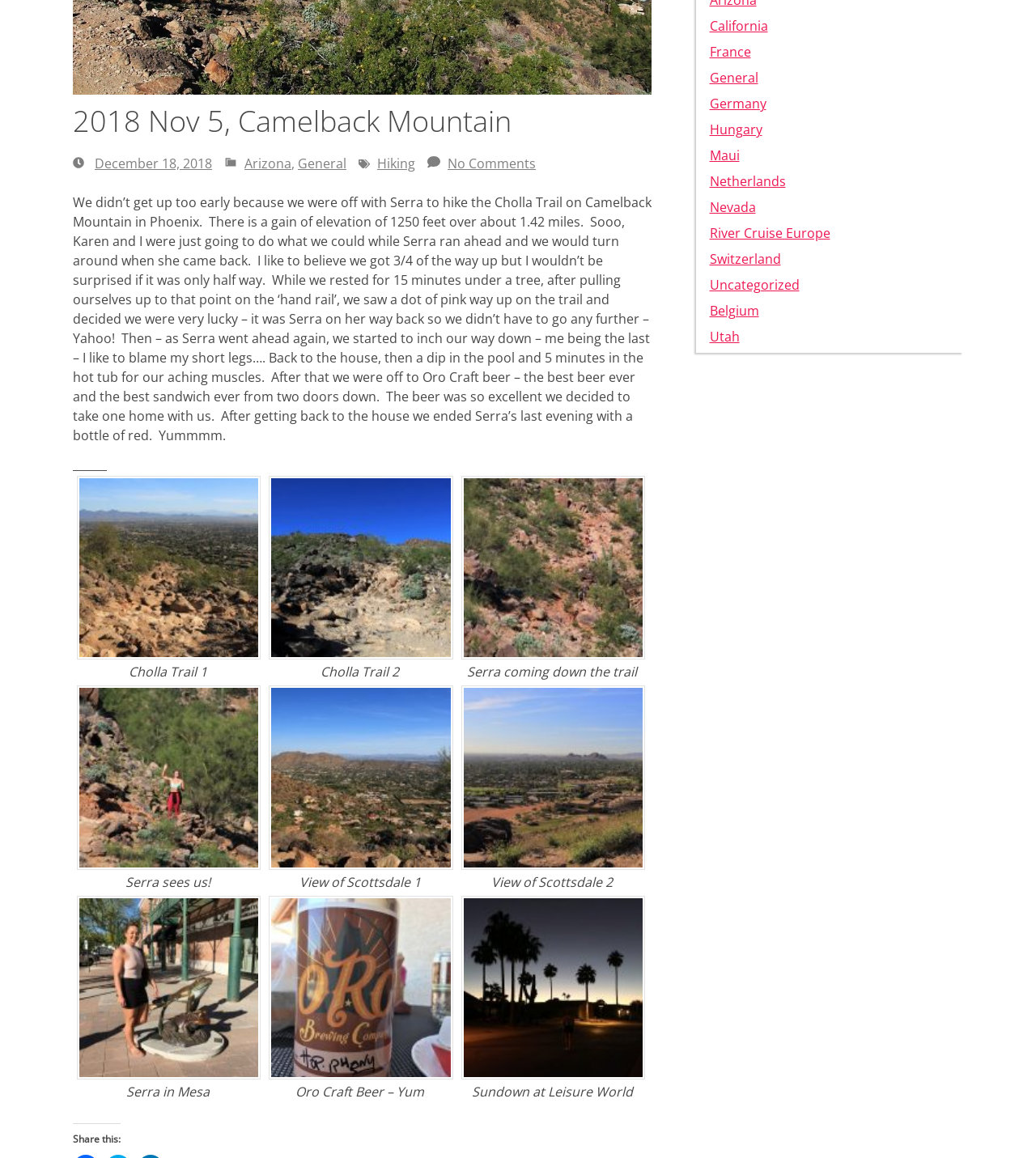Given the element description: "title="04 IMG_3218"", predict the bounding box coordinates of the UI element it refers to, using four float numbers between 0 and 1, i.e., [left, top, right, bottom].

[0.074, 0.592, 0.252, 0.752]